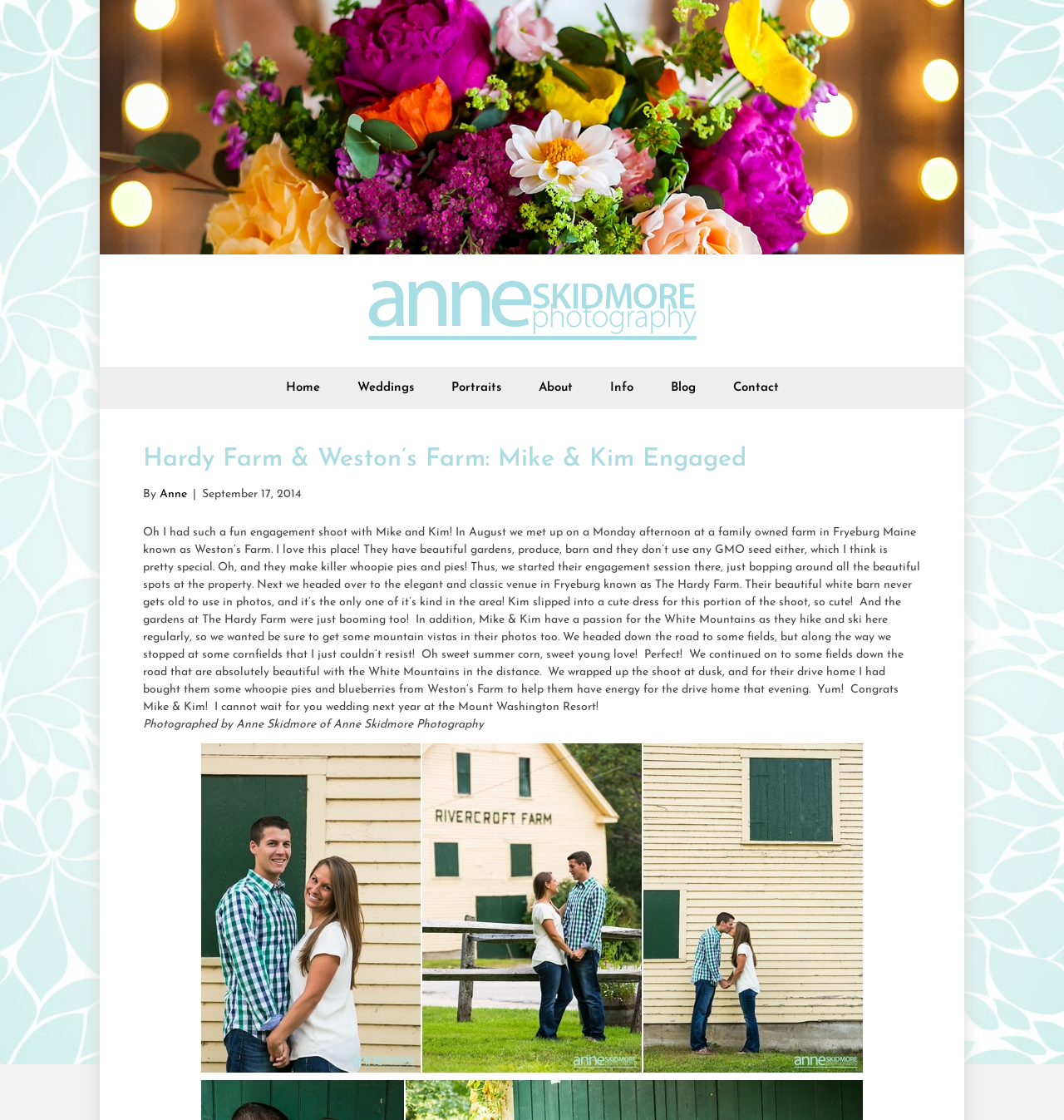Find the bounding box coordinates of the element to click in order to complete this instruction: "View the 'Weddings' page". The bounding box coordinates must be four float numbers between 0 and 1, denoted as [left, top, right, bottom].

[0.32, 0.327, 0.404, 0.365]